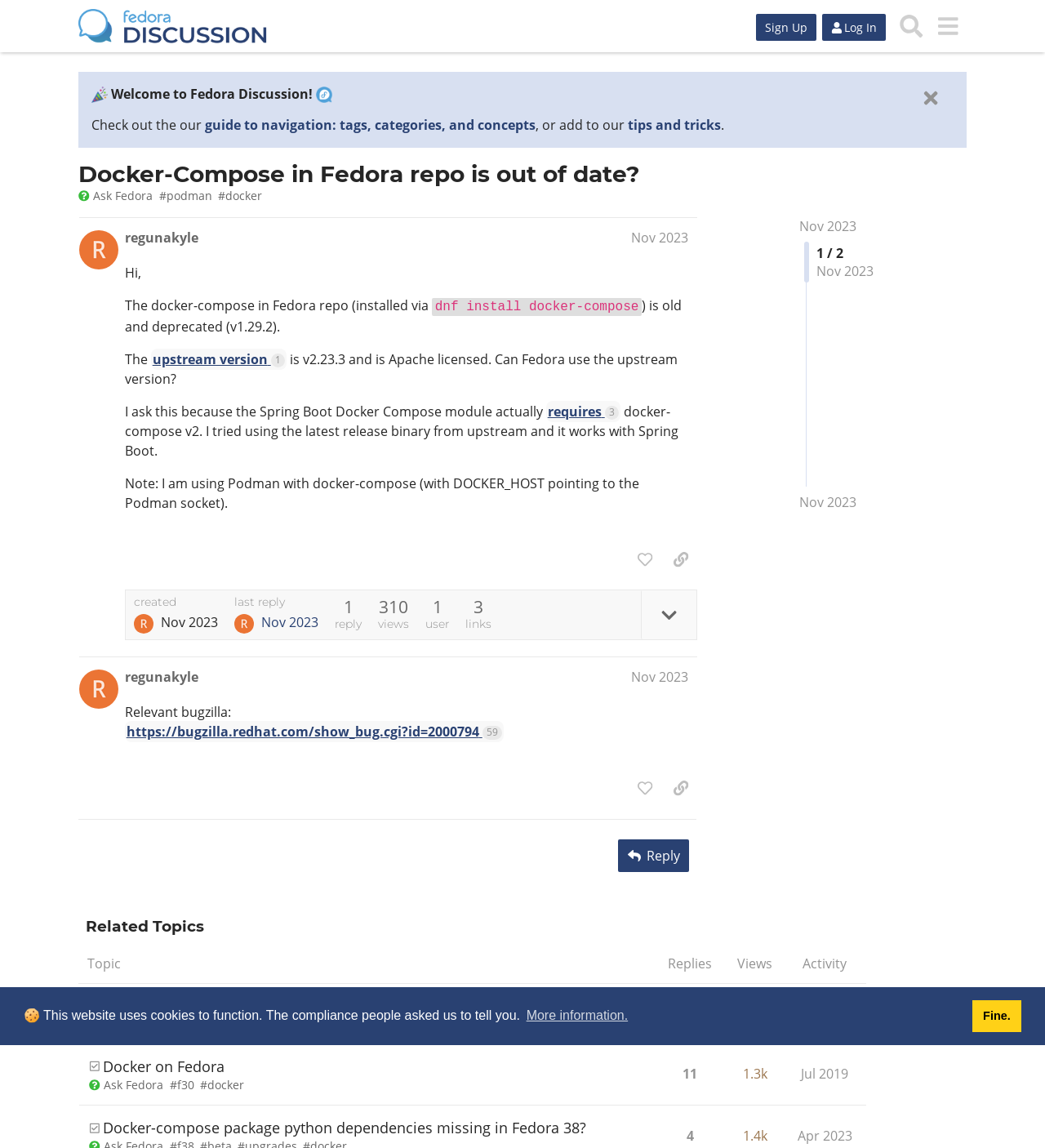Find the bounding box coordinates for the area that should be clicked to accomplish the instruction: "Click the 'learn more about cookies' button".

[0.501, 0.874, 0.603, 0.896]